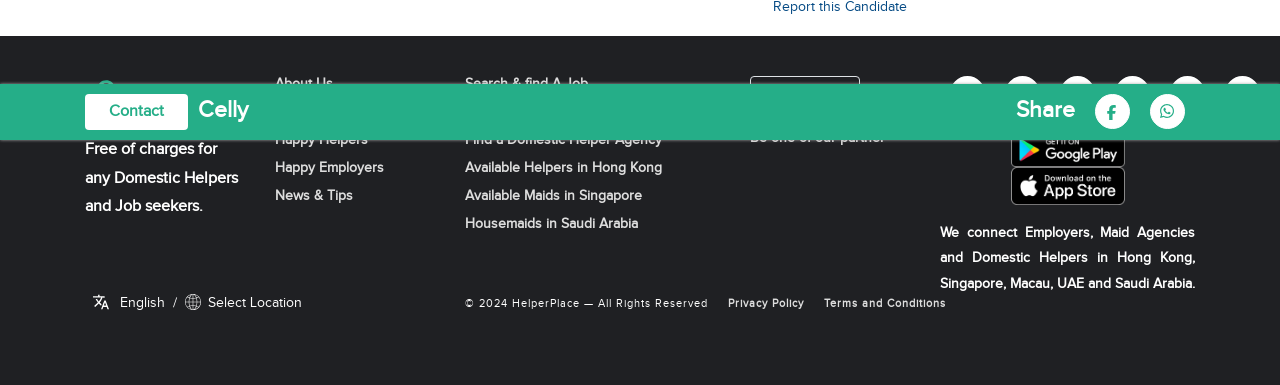Respond with a single word or phrase to the following question: What is the name of the website?

Celly